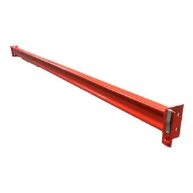Provide a short answer using a single word or phrase for the following question: 
What is the significance of the red color?

Visibility and quality